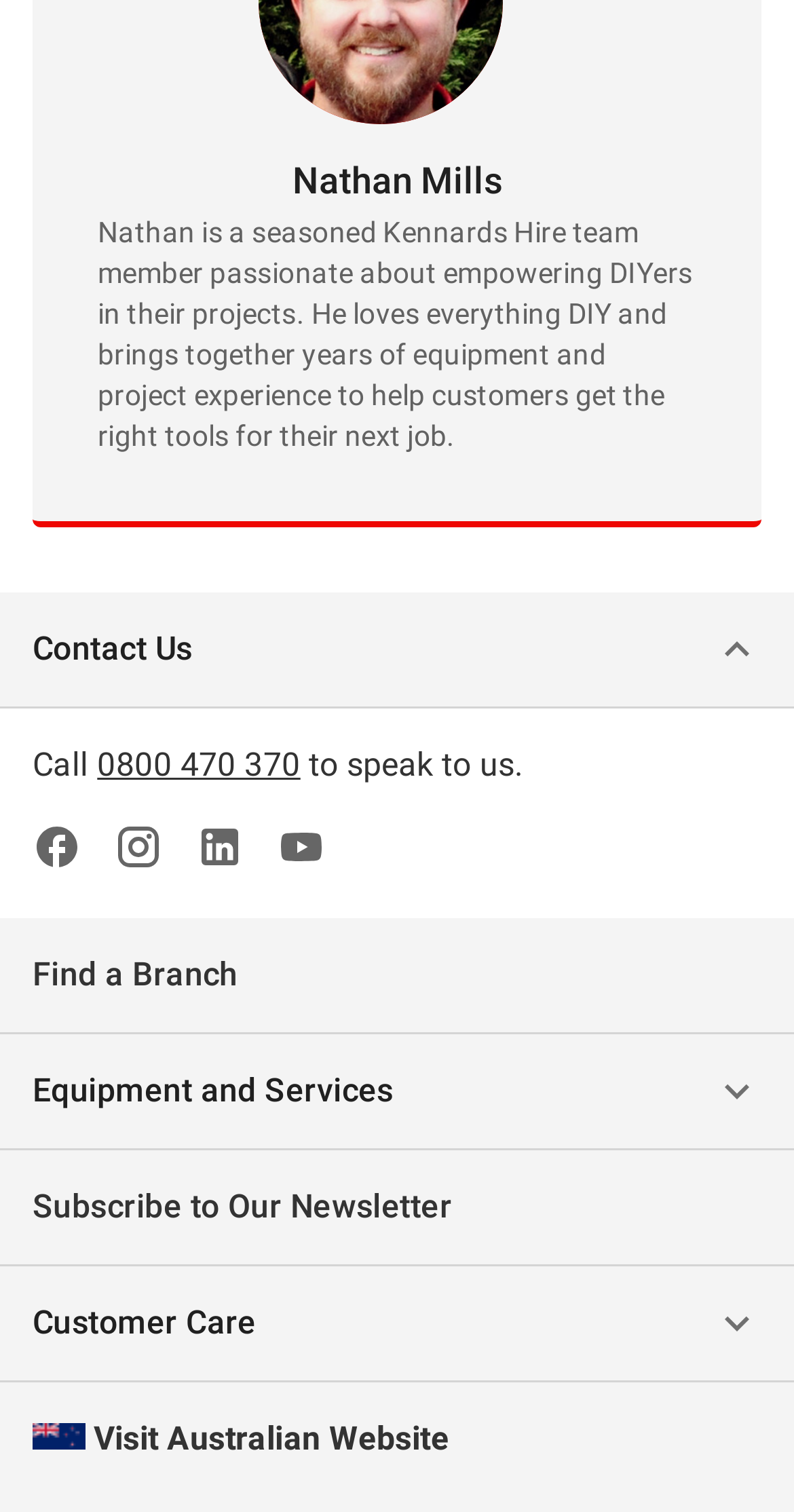Provide a one-word or short-phrase response to the question:
How many links are there in the footer section?

6